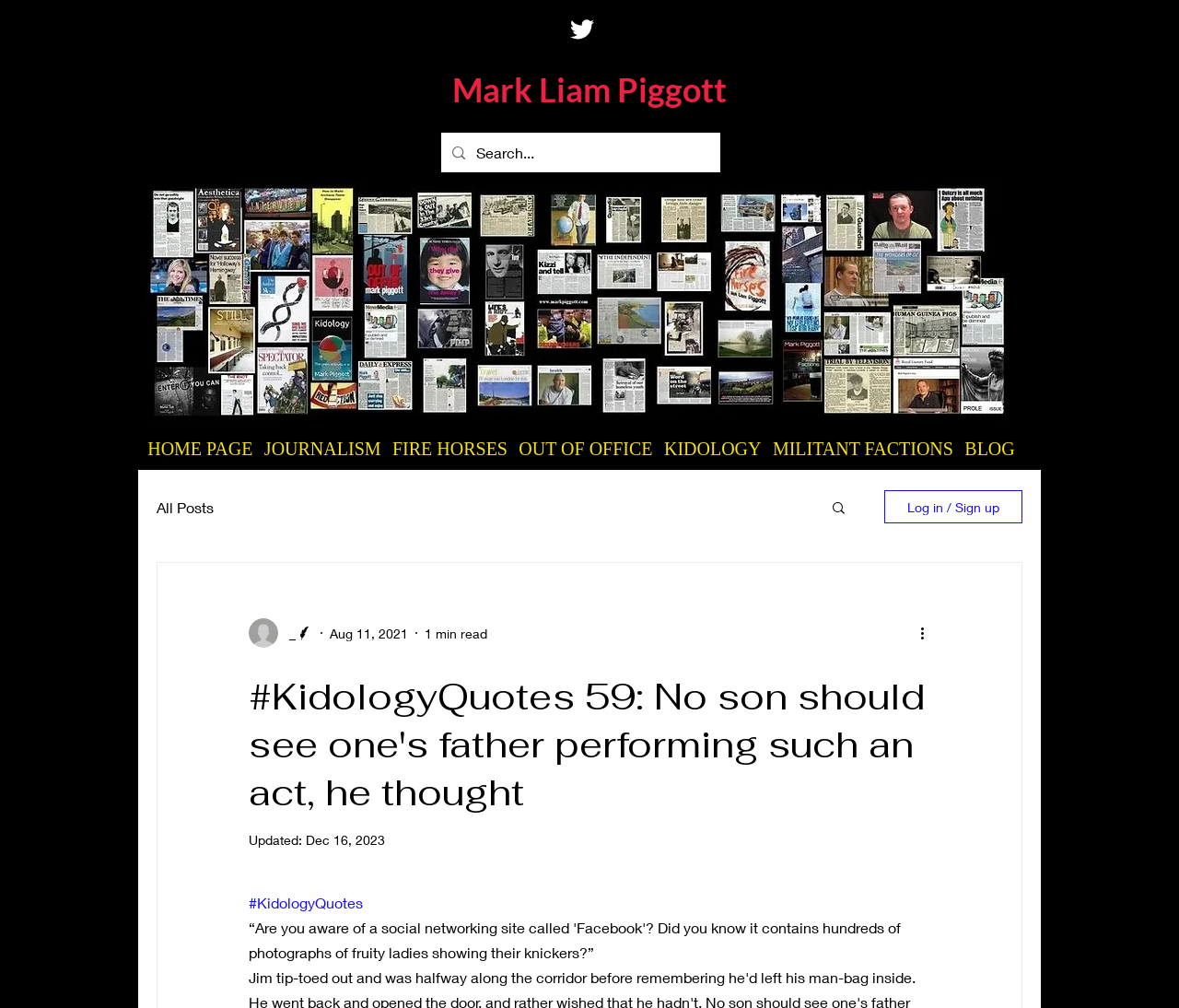What is the date of the blog post update?
Based on the screenshot, give a detailed explanation to answer the question.

The date of the blog post update is found in the generic element with the text 'Dec 16, 2023' which is below the heading element with the text '#KidologyQuotes 59: No son should see one's father performing such an act, he thought'.